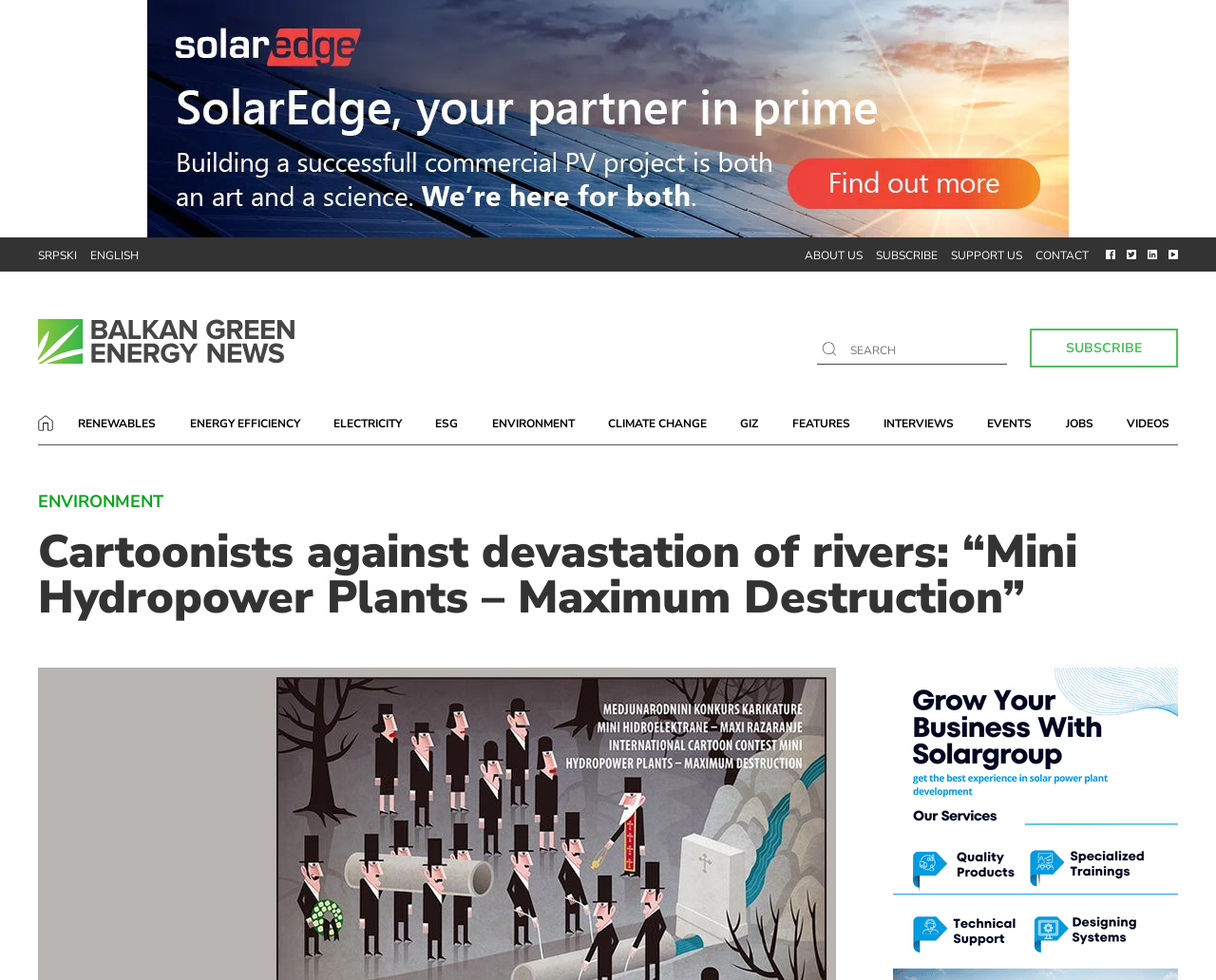Using the information in the image, give a detailed answer to the following question: How many links are there in the top navigation bar?

I counted the links in the top navigation bar, which are 'ABOUT US', 'SUBSCRIBE', 'SUPPORT US', 'CONTACT', 'SRPSKI', and 'ENGLISH'.